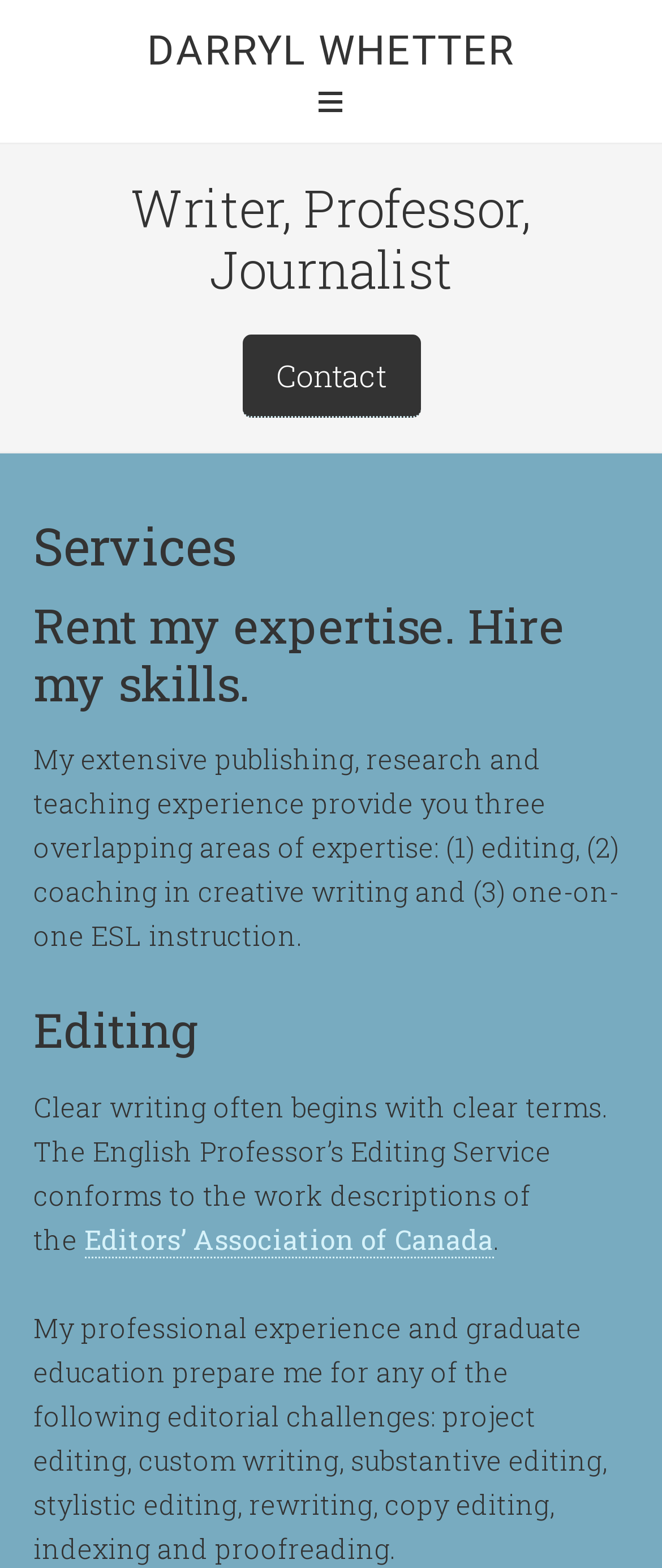What is the name of the association that Darryl Whetter conforms to? Analyze the screenshot and reply with just one word or a short phrase.

Editors' Association of Canada